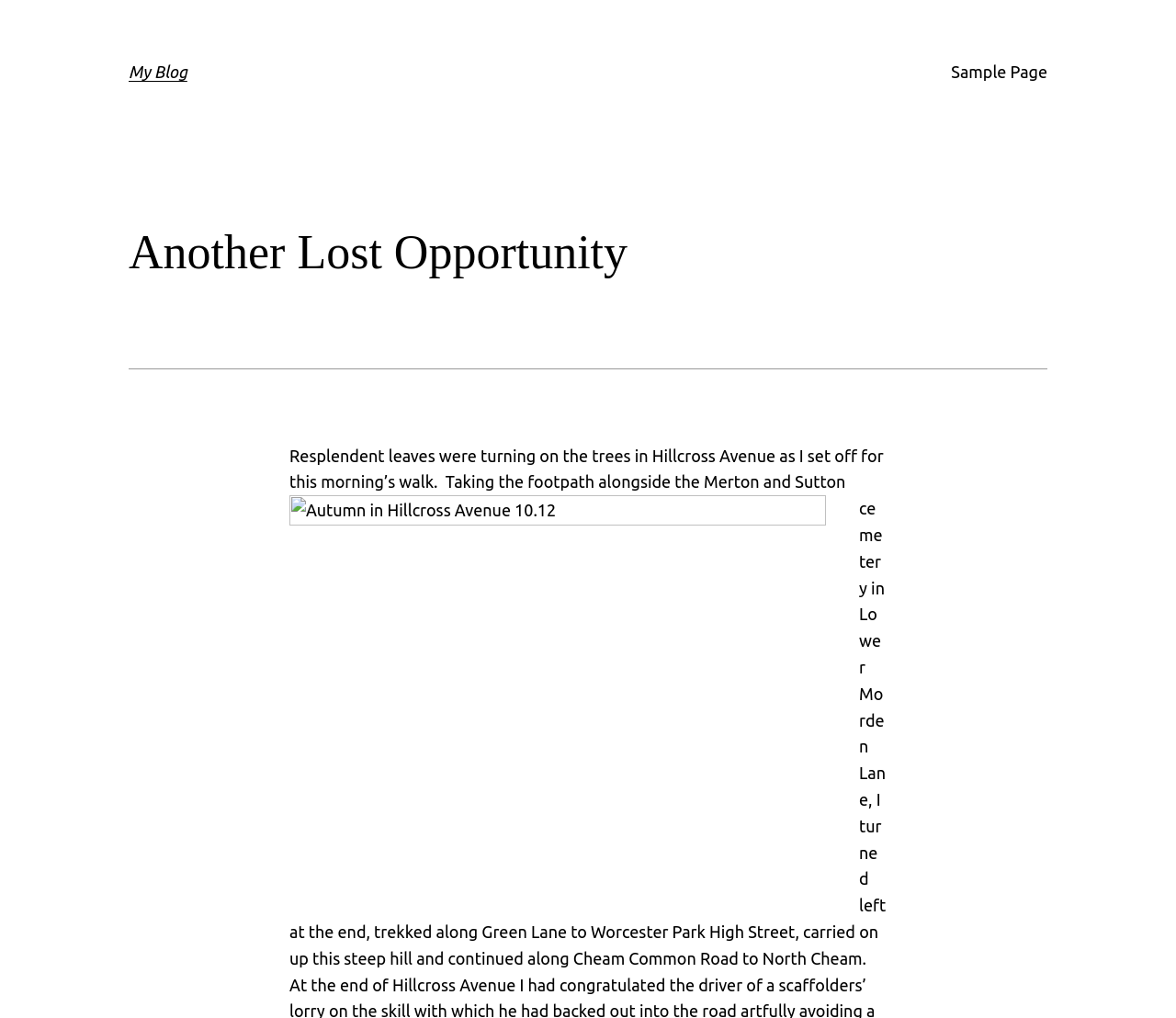Locate the bounding box coordinates for the element described below: "Sample Page". The coordinates must be four float values between 0 and 1, formatted as [left, top, right, bottom].

[0.809, 0.058, 0.891, 0.084]